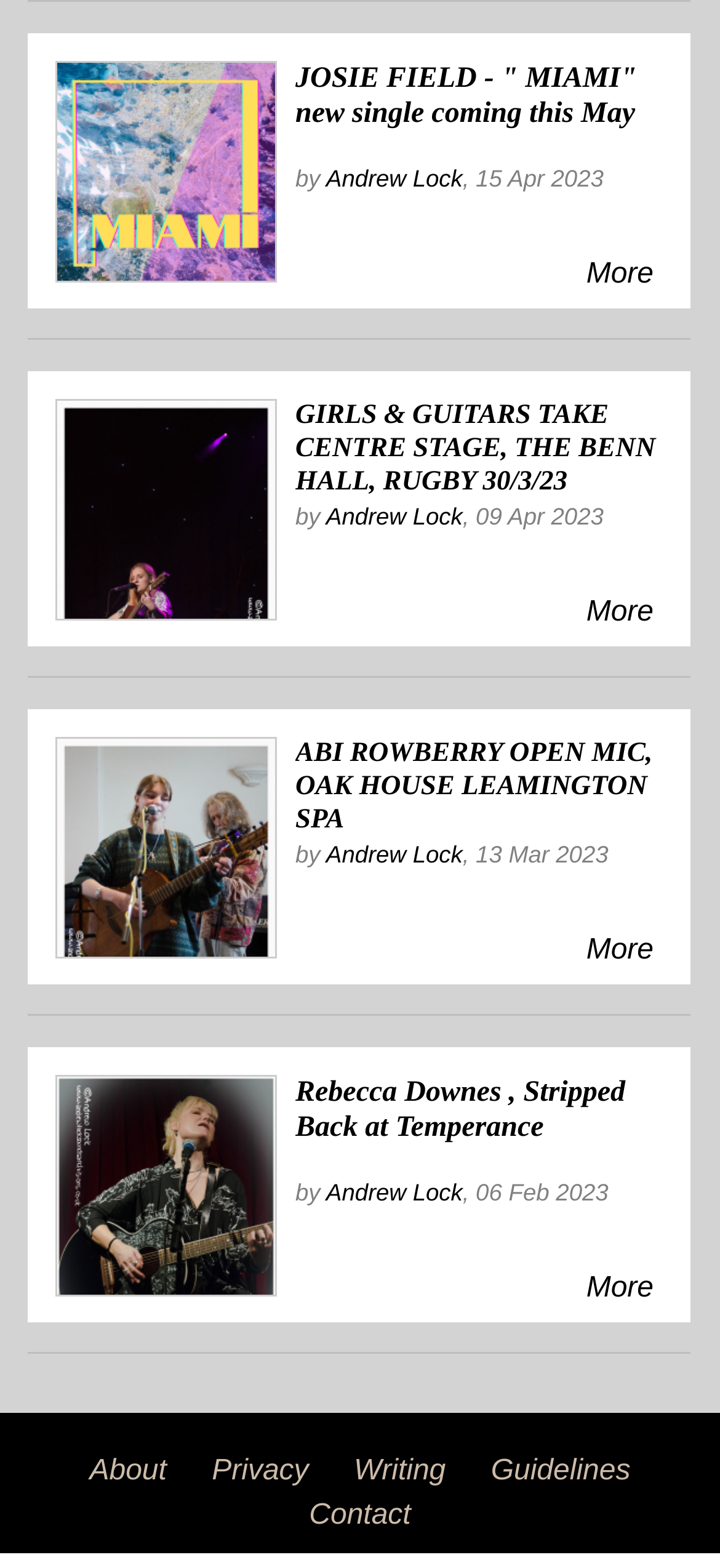Specify the bounding box coordinates of the region I need to click to perform the following instruction: "View Home page". The coordinates must be four float numbers in the range of 0 to 1, i.e., [left, top, right, bottom].

None